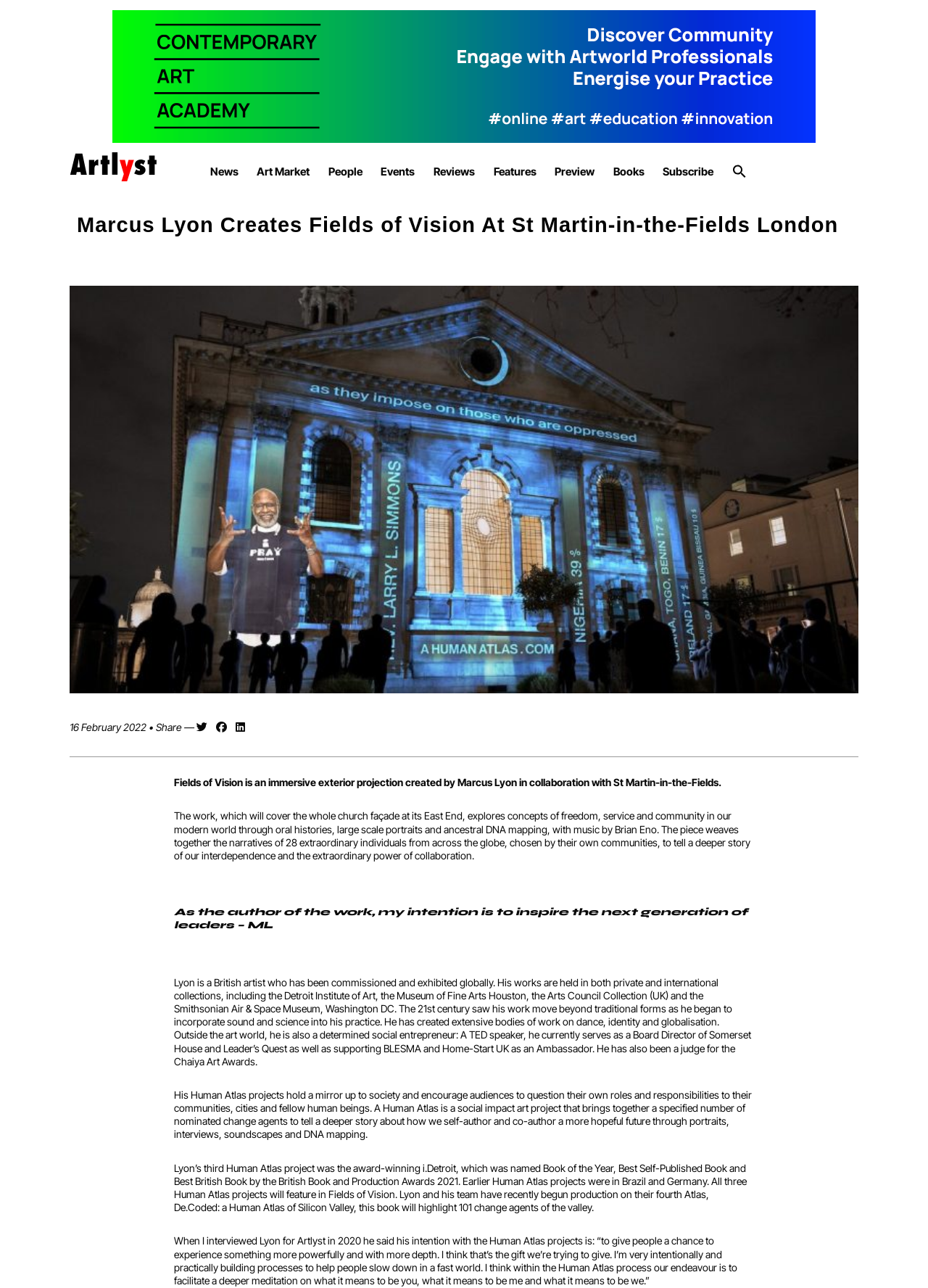Extract the primary heading text from the webpage.

Marcus Lyon Creates Fields of Vision At St Martin-in-the-Fields London